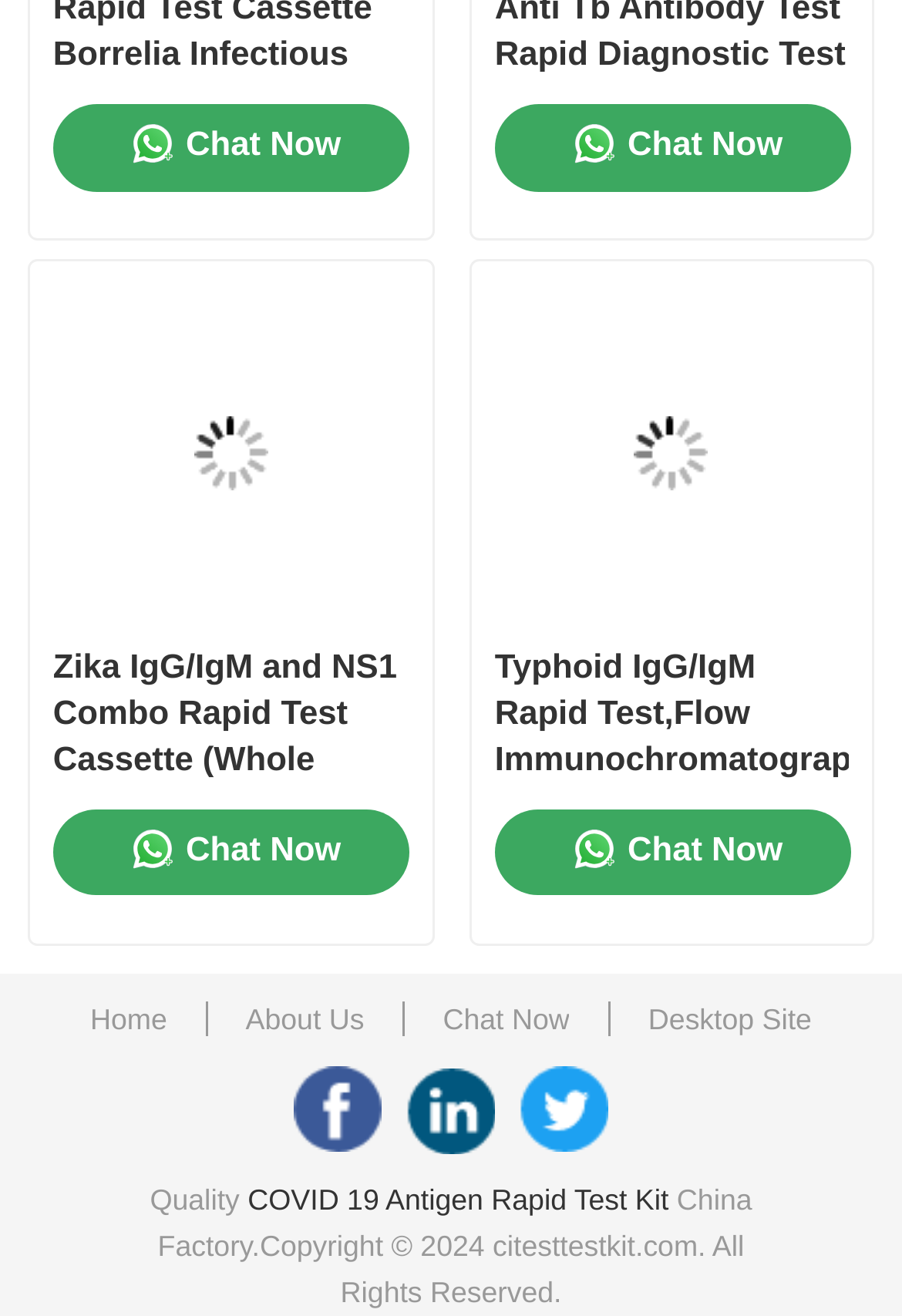Based on what you see in the screenshot, provide a thorough answer to this question: What is the topmost link on the webpage?

By analyzing the bounding box coordinates, I found that the link 'Home' has the smallest y1 value, which indicates it is located at the top of the webpage.